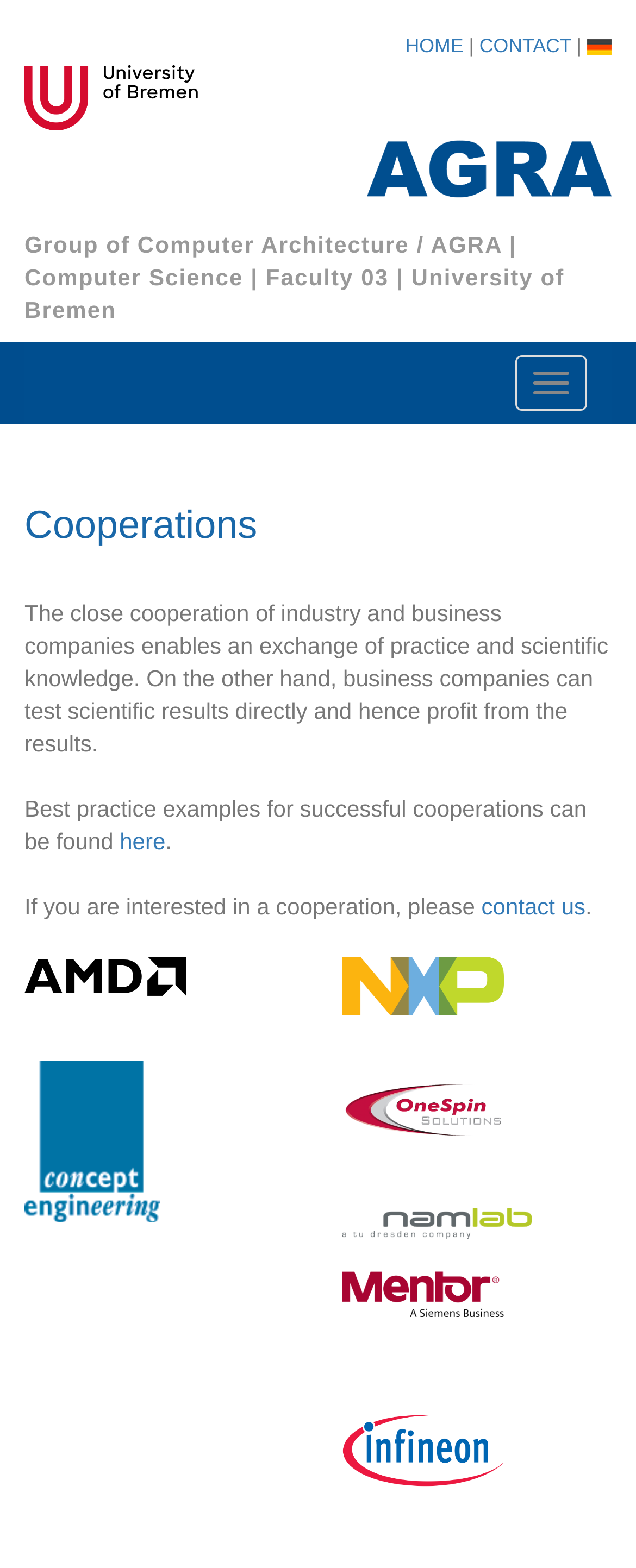How can I find best practice examples for successful cooperations?
Refer to the image and provide a concise answer in one word or phrase.

Click on 'here'